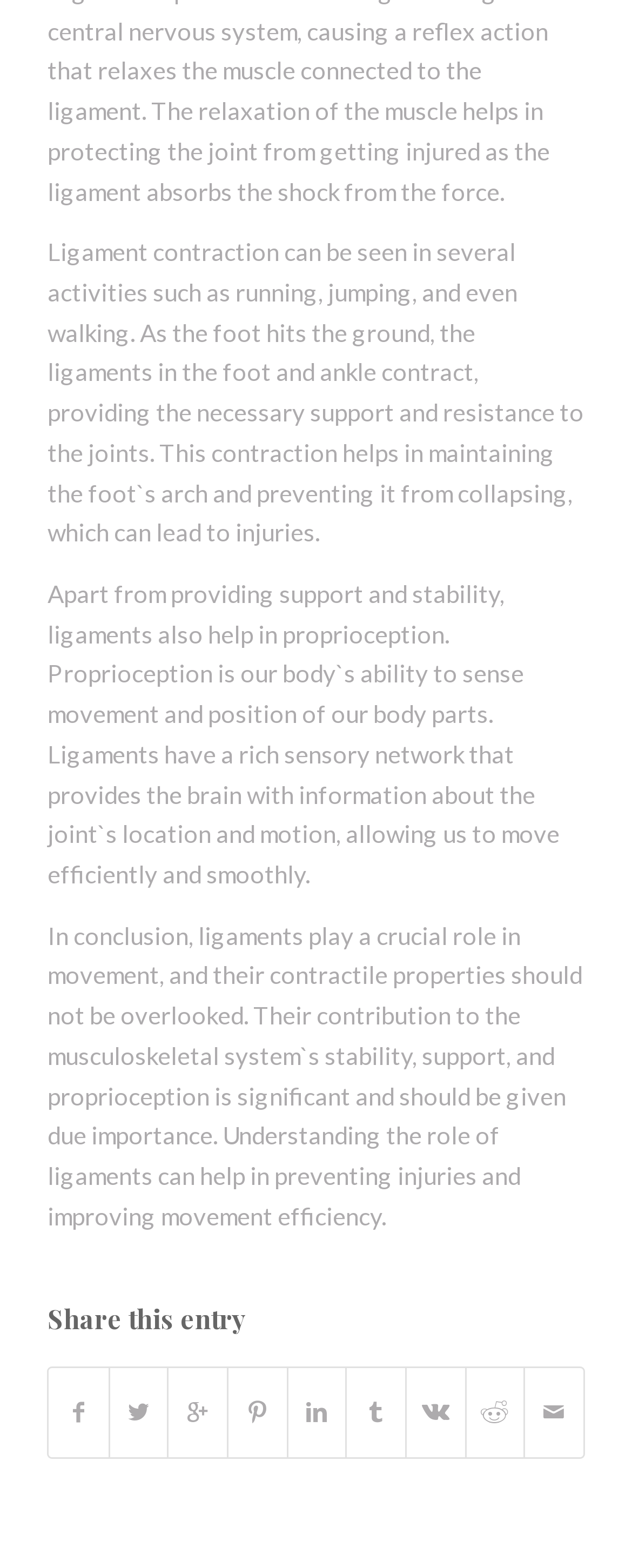What is the conclusion about ligaments?
Give a single word or phrase as your answer by examining the image.

They play a crucial role